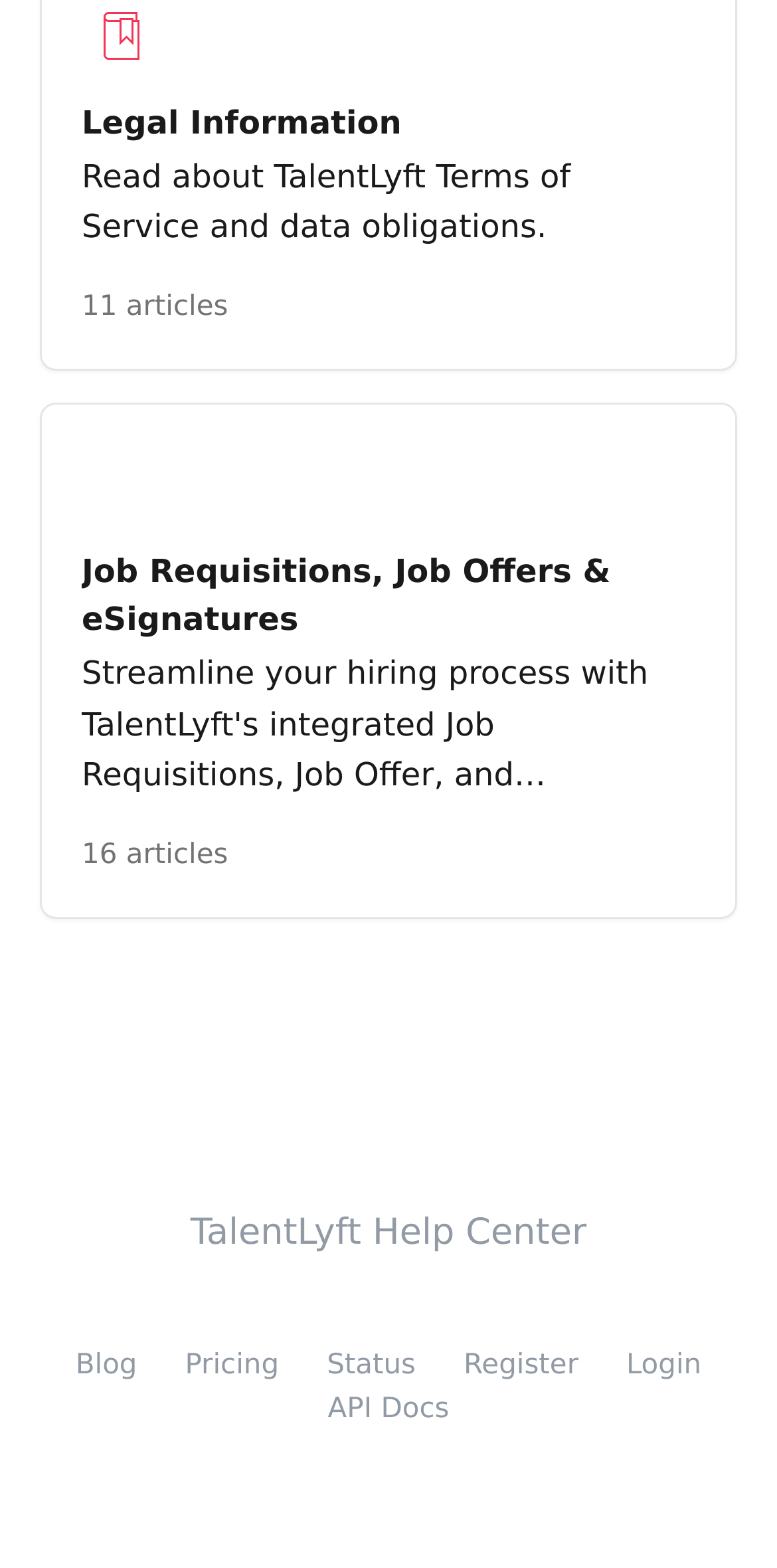Can you give a detailed response to the following question using the information from the image? How many links are present in the footer section?

The footer section of the webpage contains 7 links, namely 'TalentLyft Help Center', 'Blog', 'Pricing', 'Status', 'Register', 'Login', and 'API Docs'.